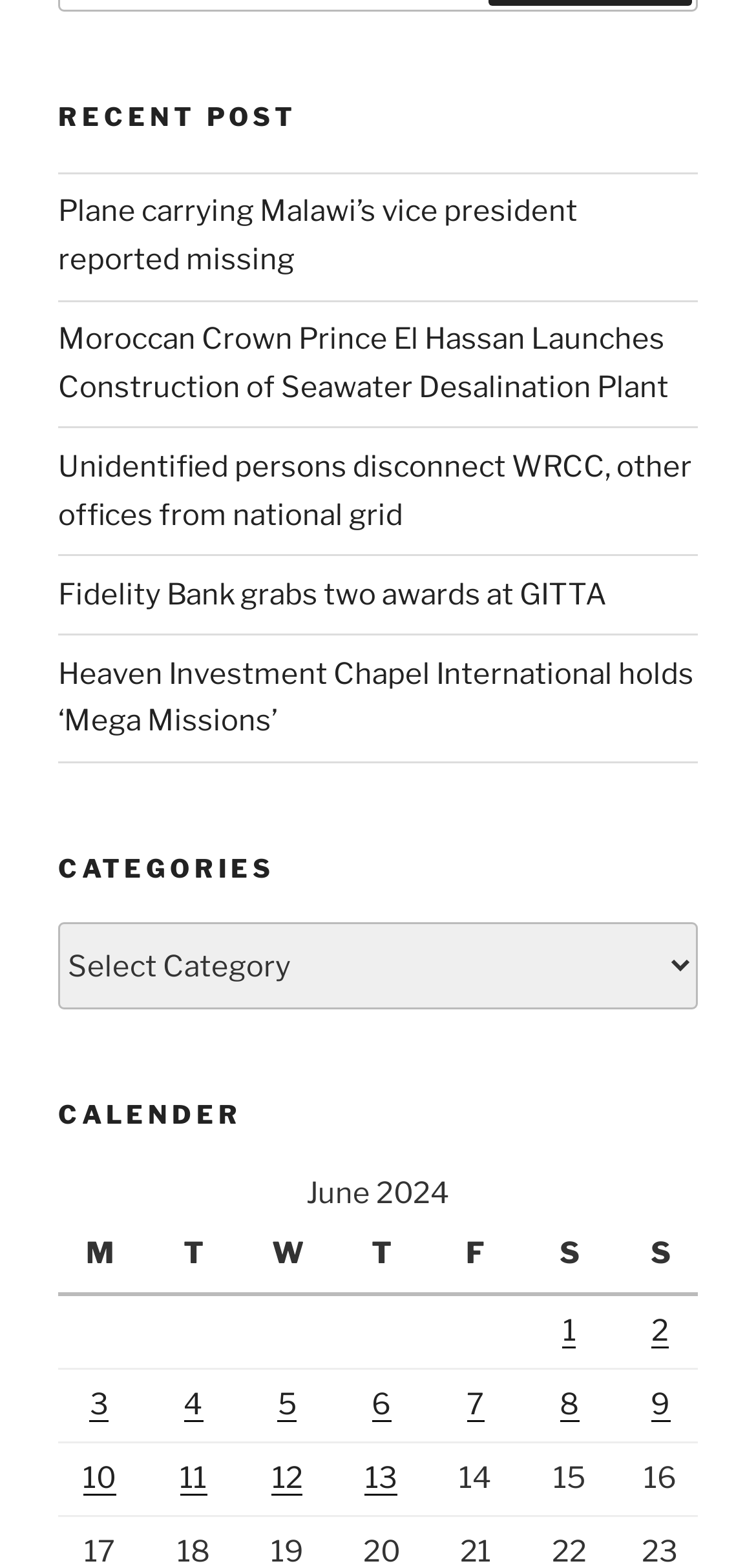Can you determine the bounding box coordinates of the area that needs to be clicked to fulfill the following instruction: "Check the calendar for June 10, 2024"?

[0.077, 0.92, 0.201, 0.967]